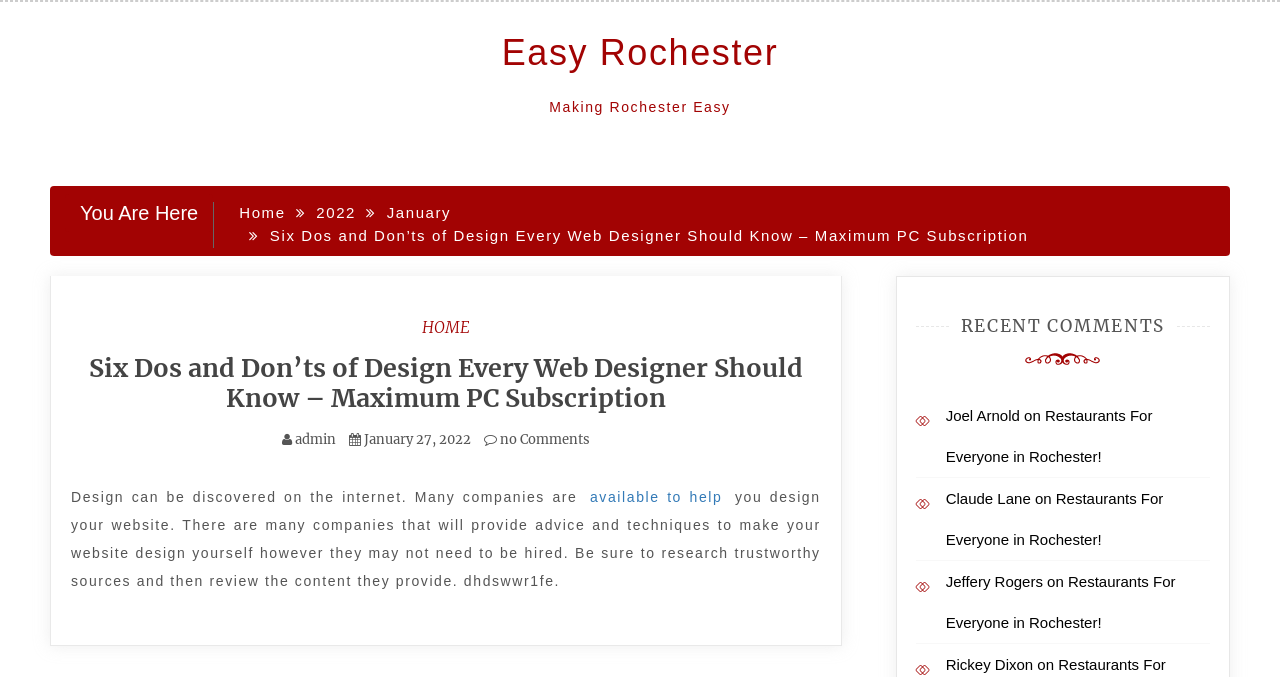Provide a one-word or short-phrase answer to the question:
What is the topic of the recent comments?

Restaurants For Everyone in Rochester!